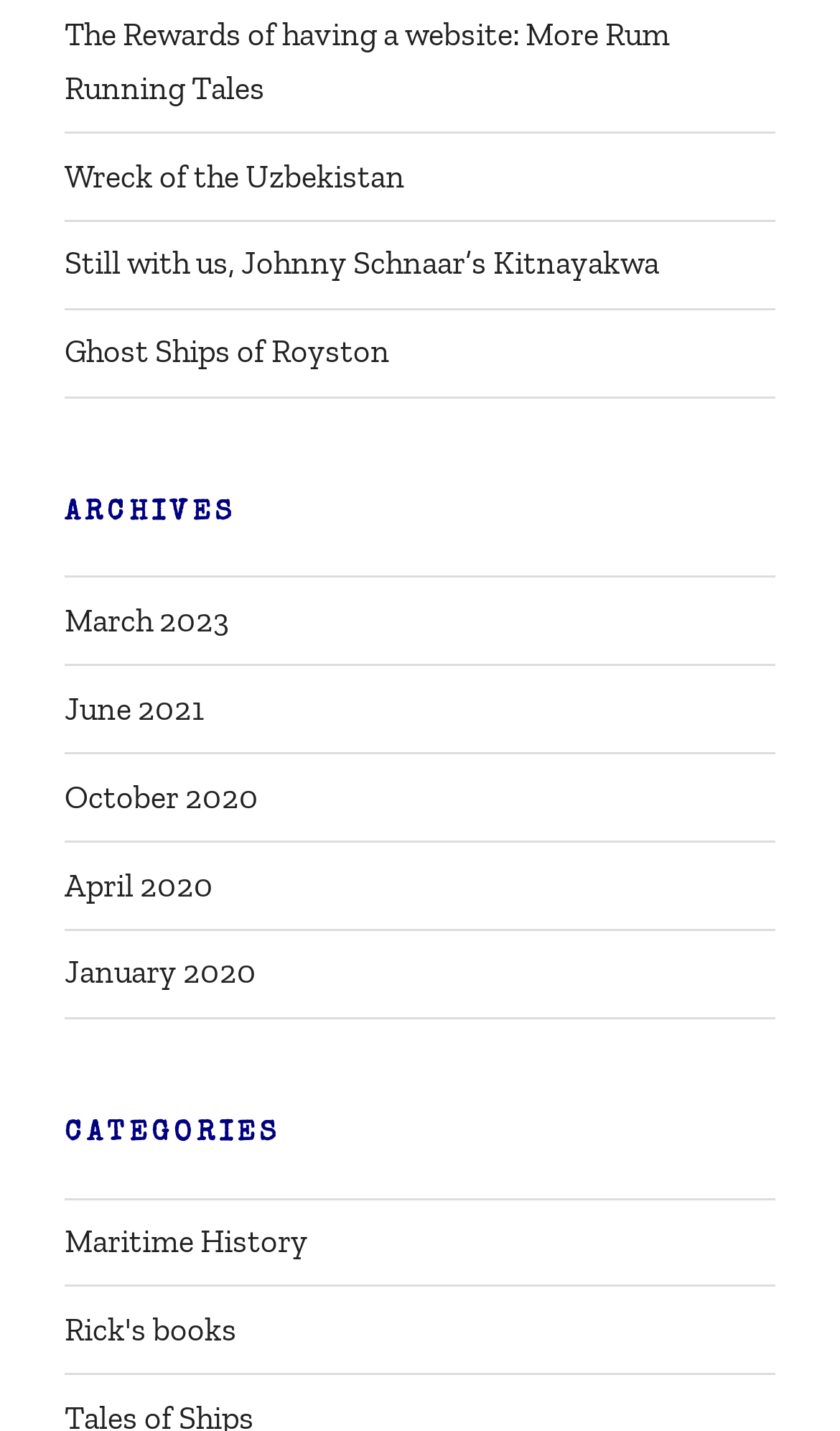Refer to the image and offer a detailed explanation in response to the question: What is the vertical position of 'ARCHIVES' relative to 'CATEGORIES'?

By comparing the y1 and y2 coordinates of the 'ARCHIVES' heading and the 'CATEGORIES' heading, I found that 'ARCHIVES' has a smaller y1 and y2 value, indicating that it is above 'CATEGORIES'.